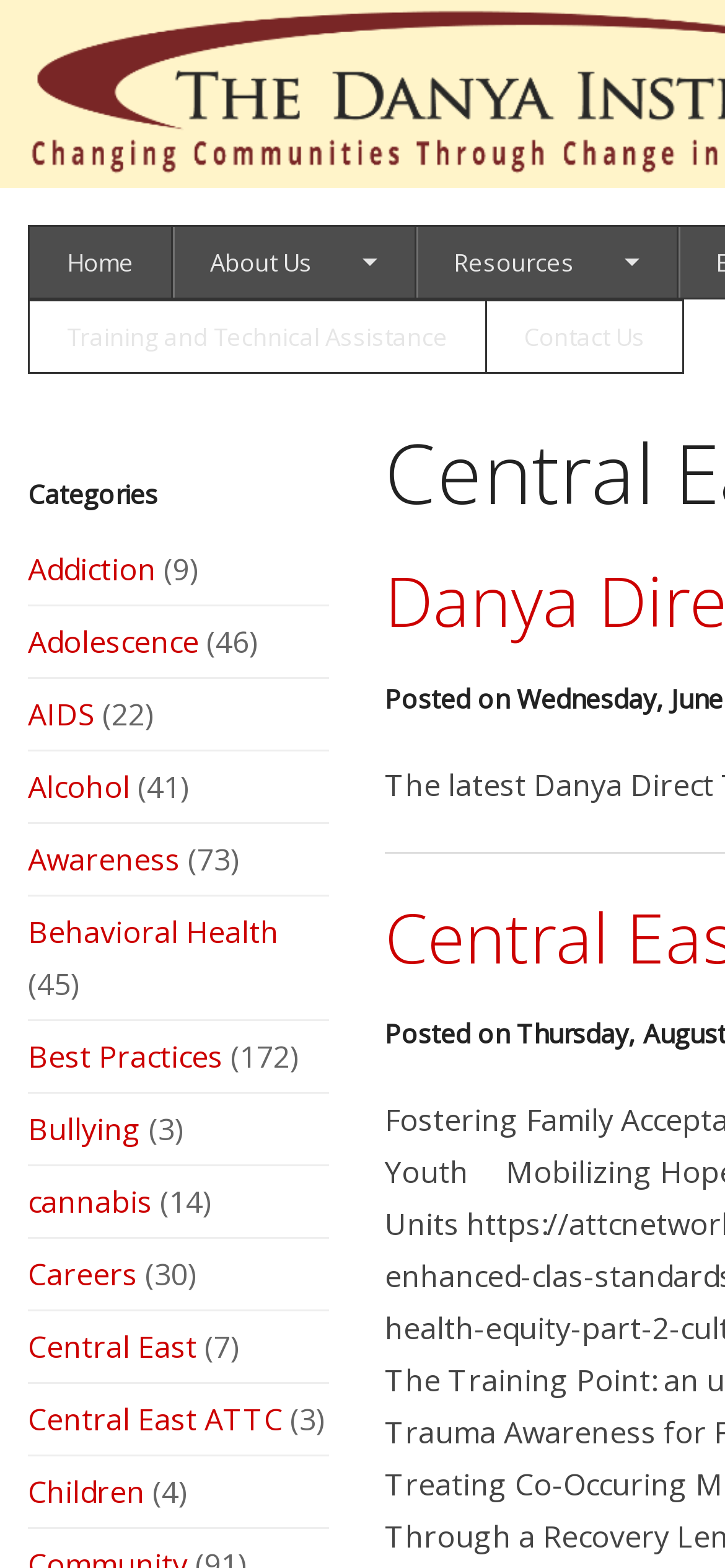Predict the bounding box of the UI element based on this description: "Bullying".

[0.038, 0.707, 0.195, 0.733]